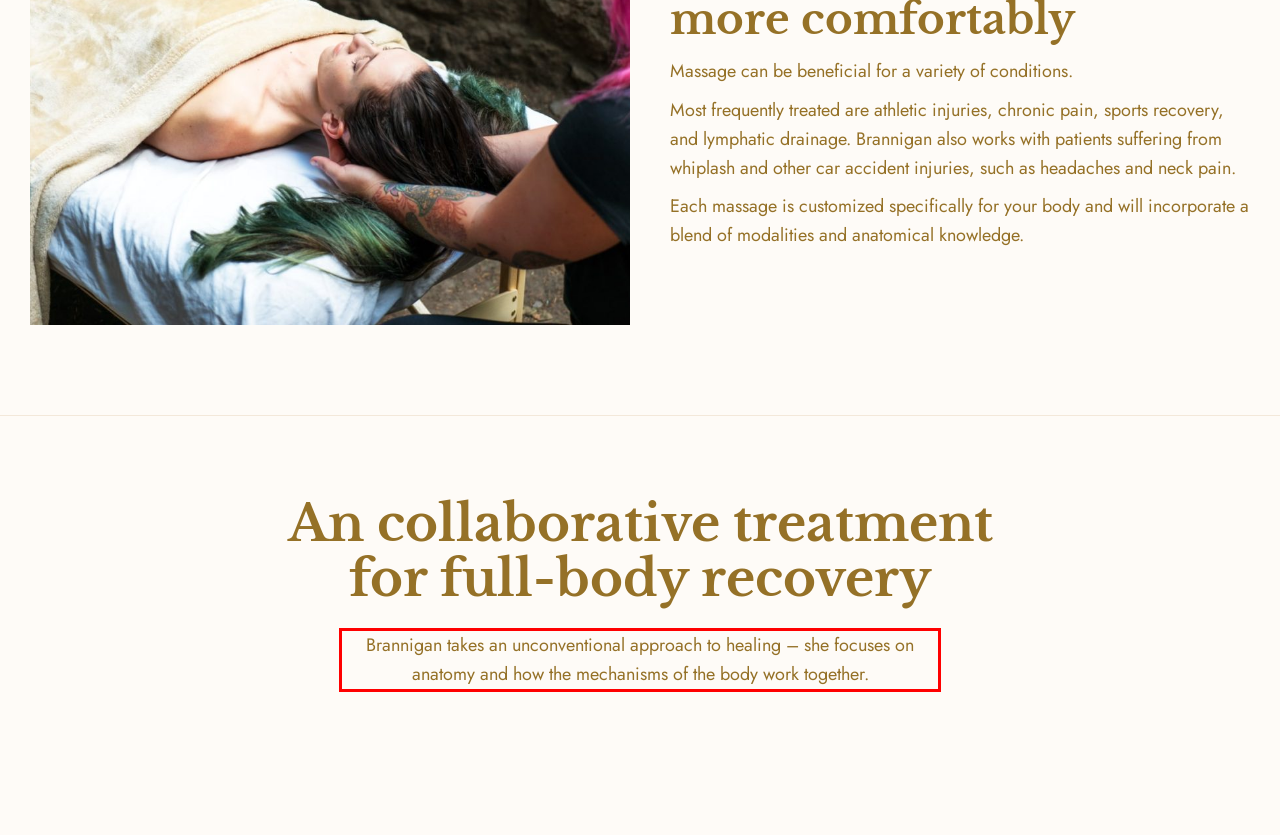Given a screenshot of a webpage with a red bounding box, extract the text content from the UI element inside the red bounding box.

Brannigan takes an unconventional approach to healing – she focuses on anatomy and how the mechanisms of the body work together.